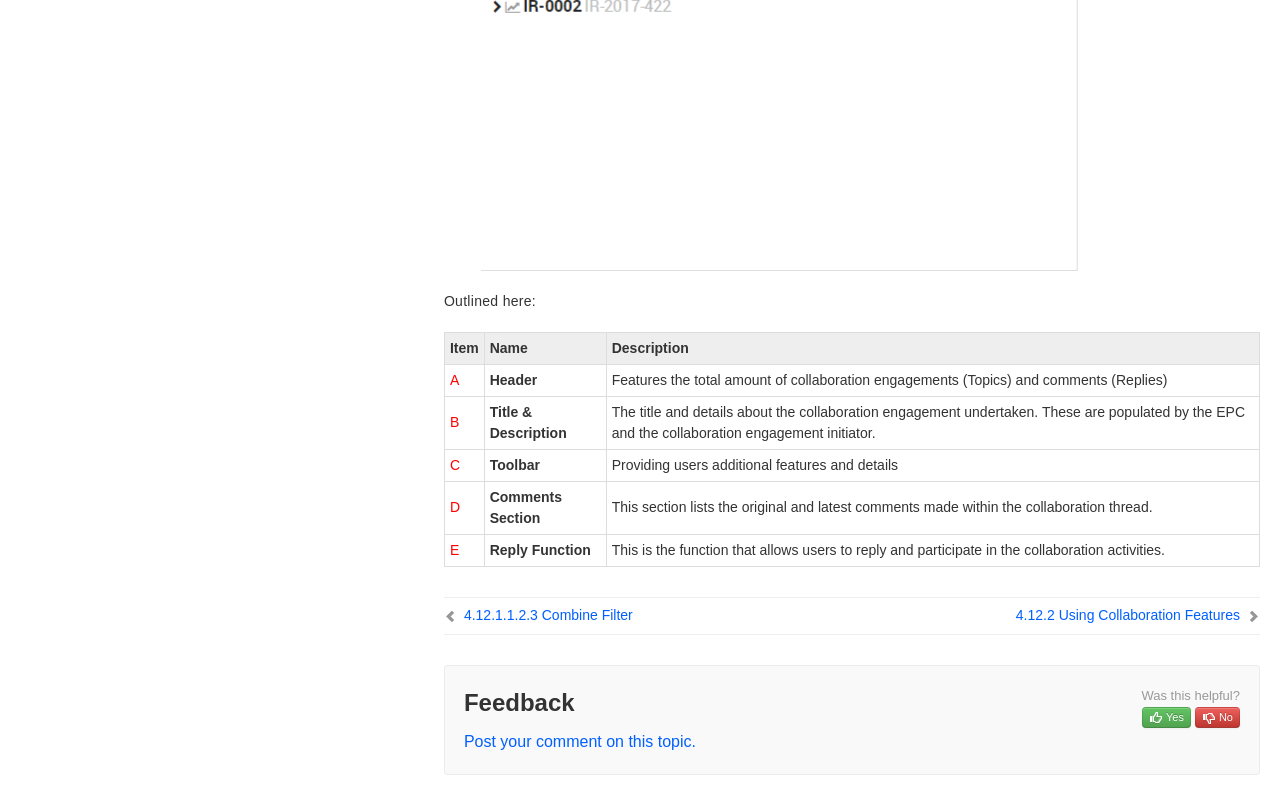What are the three columns in the table?
From the details in the image, answer the question comprehensively.

The table has three columns, which are 'Item', 'Name', and 'Description', as indicated by the column headers.